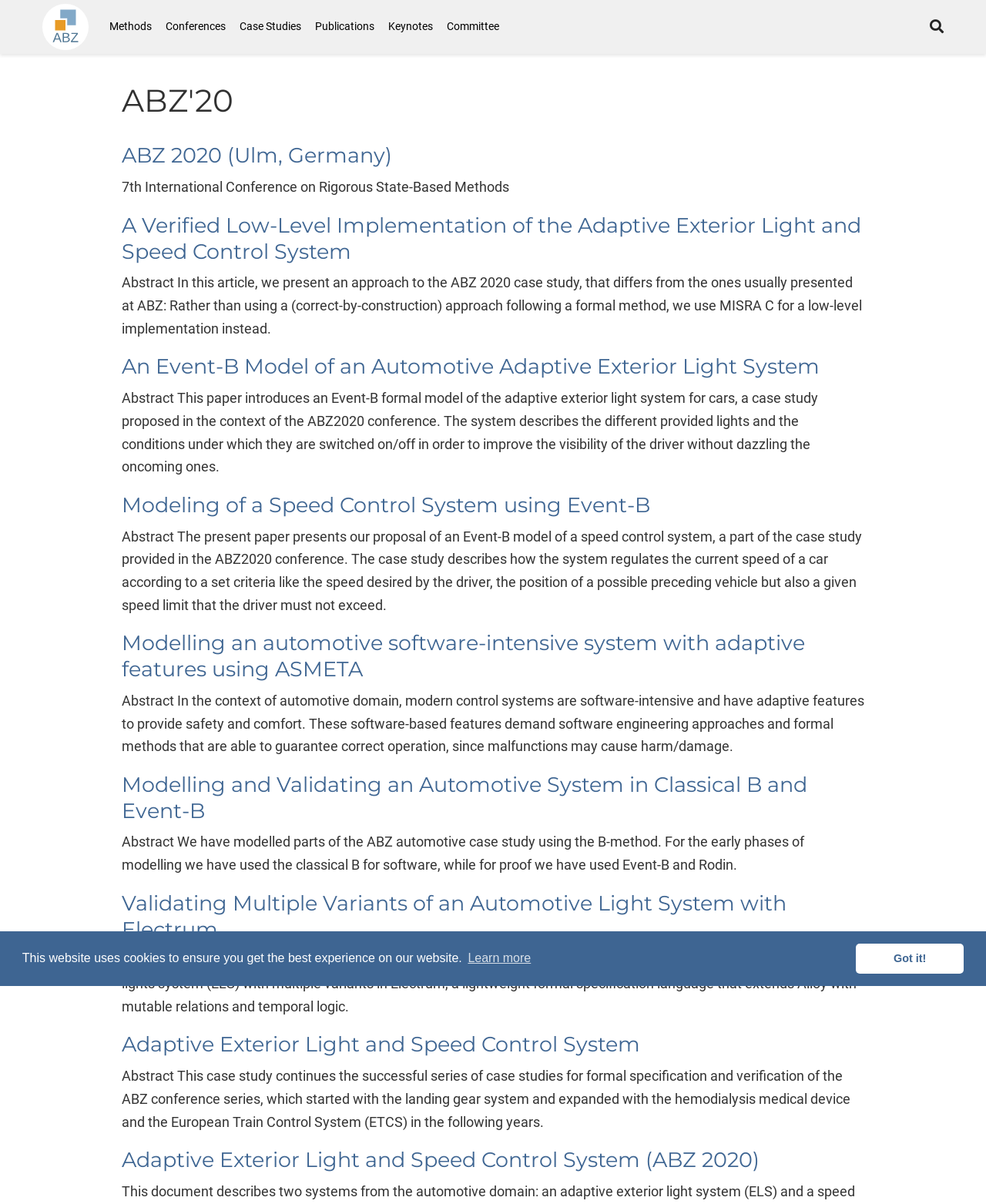Find the bounding box coordinates of the clickable region needed to perform the following instruction: "Click the 'ABZ' link". The coordinates should be provided as four float numbers between 0 and 1, i.e., [left, top, right, bottom].

[0.043, 0.0, 0.09, 0.045]